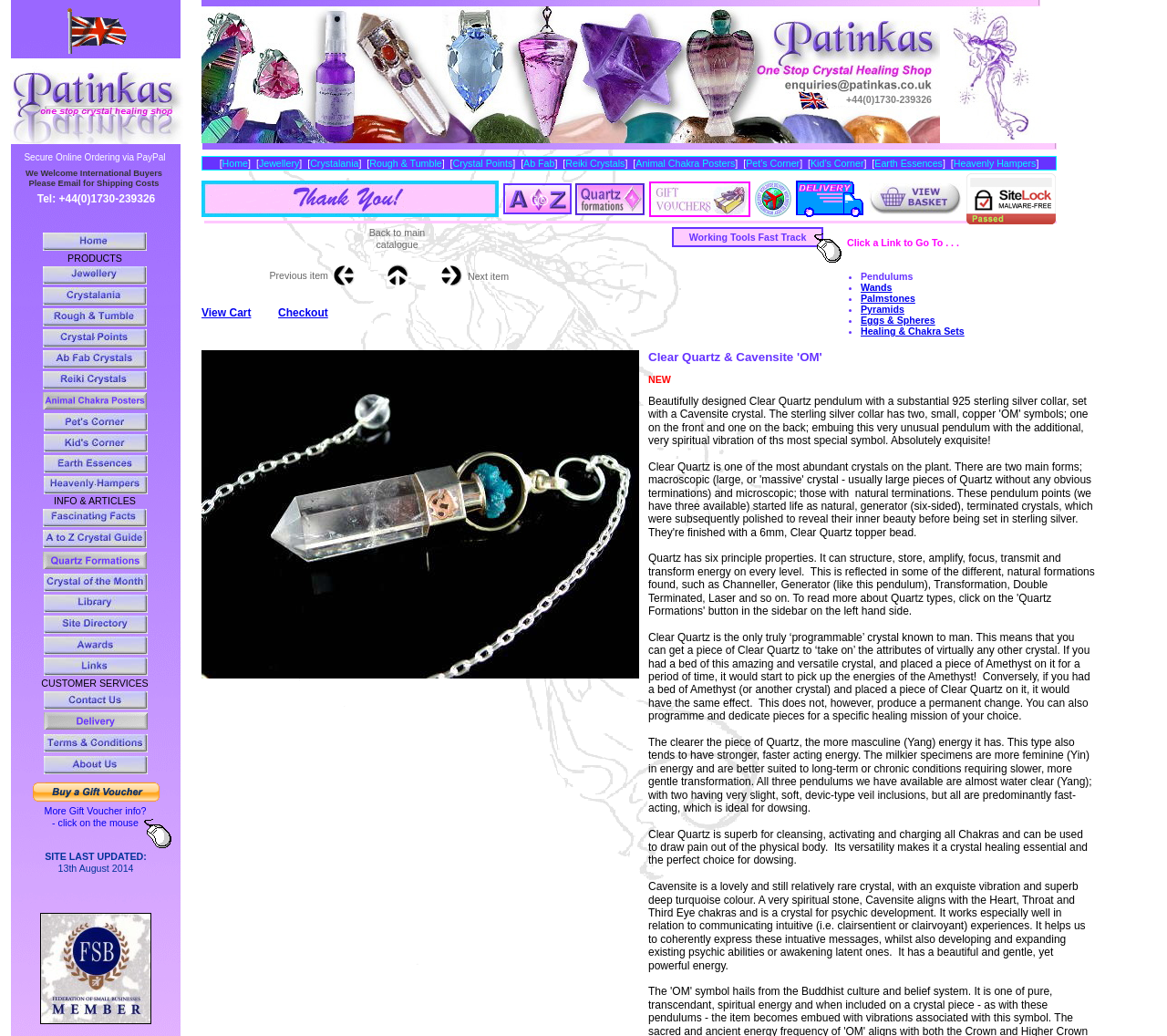Can you determine the bounding box coordinates of the area that needs to be clicked to fulfill the following instruction: "Click on the 'View Cart' link"?

[0.173, 0.296, 0.215, 0.308]